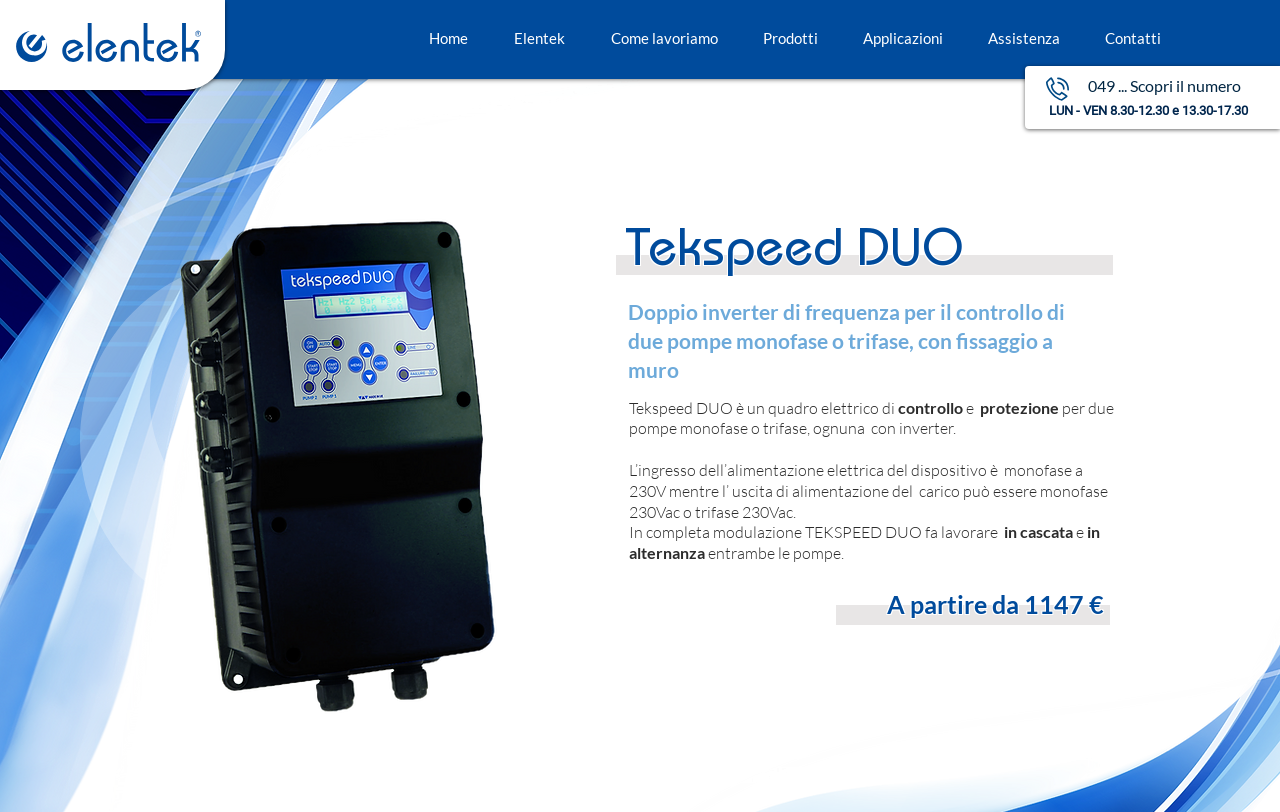Provide a brief response to the question below using a single word or phrase: 
What is the name of the electric control and protection panel?

Tekspeed DUO